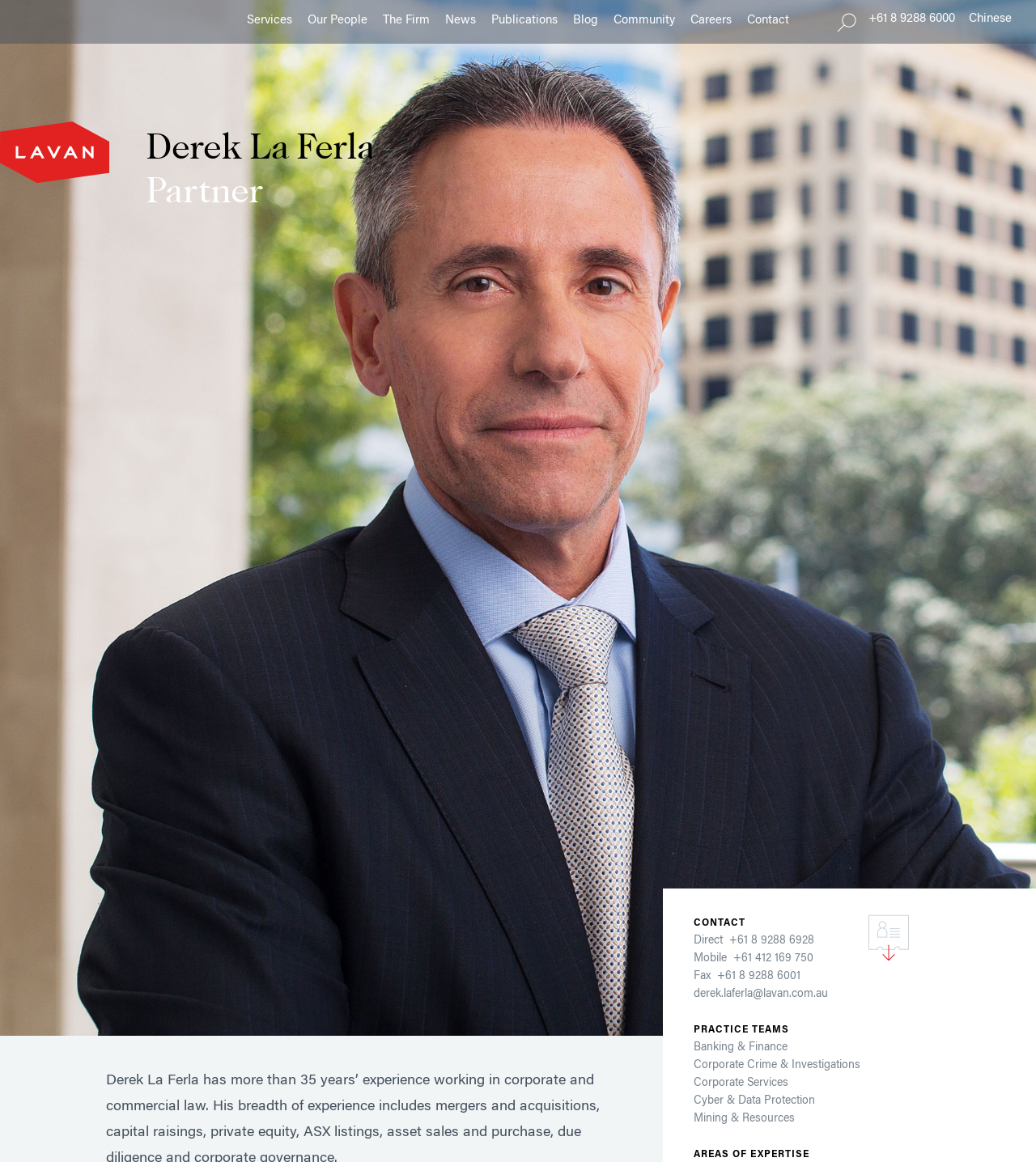Find the bounding box coordinates for the area you need to click to carry out the instruction: "Click Services". The coordinates should be four float numbers between 0 and 1, indicated as [left, top, right, bottom].

[0.238, 0.014, 0.282, 0.022]